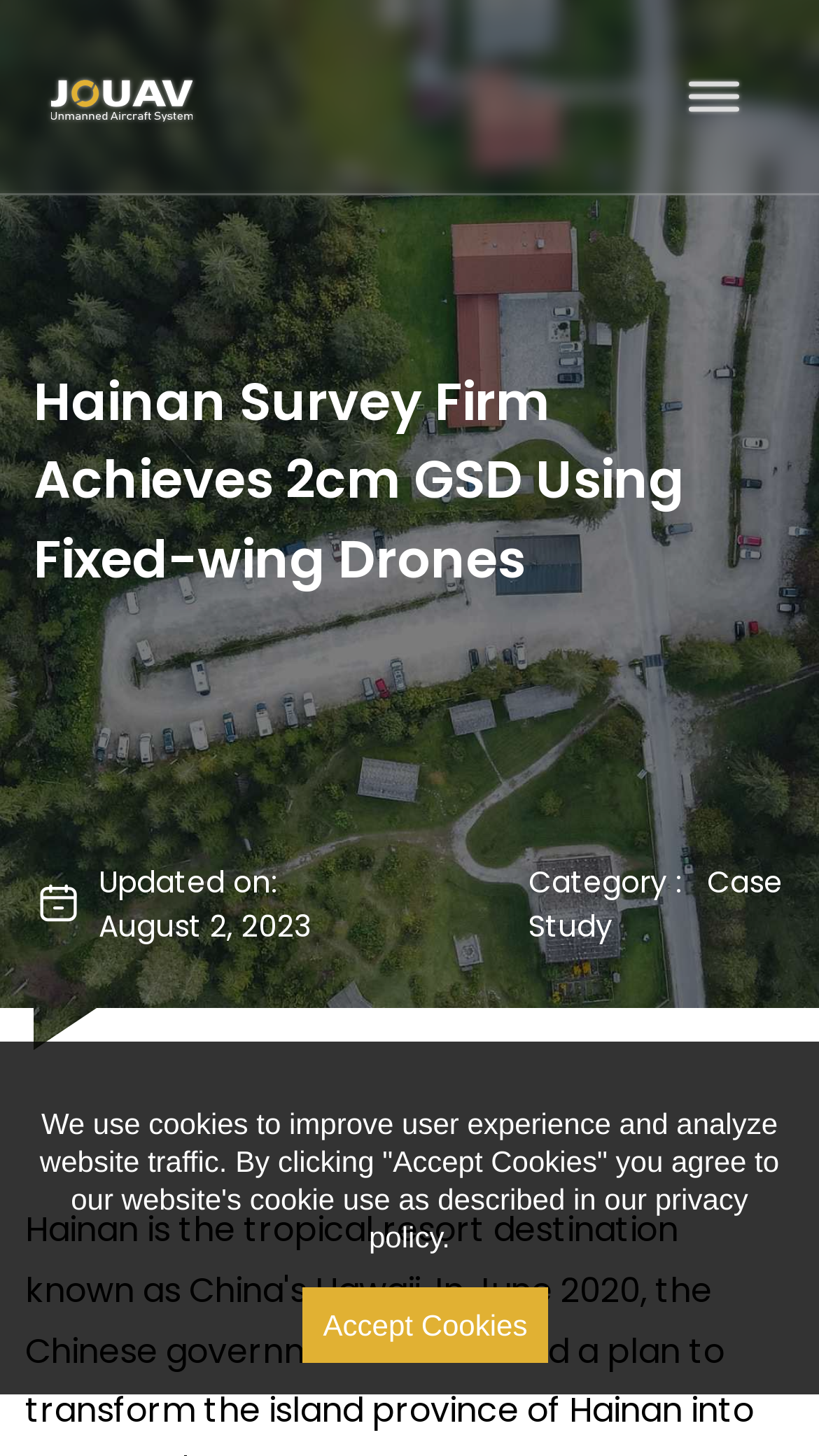Bounding box coordinates should be in the format (top-left x, top-left y, bottom-right x, bottom-right y) and all values should be floating point numbers between 0 and 1. Determine the bounding box coordinate for the UI element described as: alt="logo"

[0.062, 0.038, 0.235, 0.095]